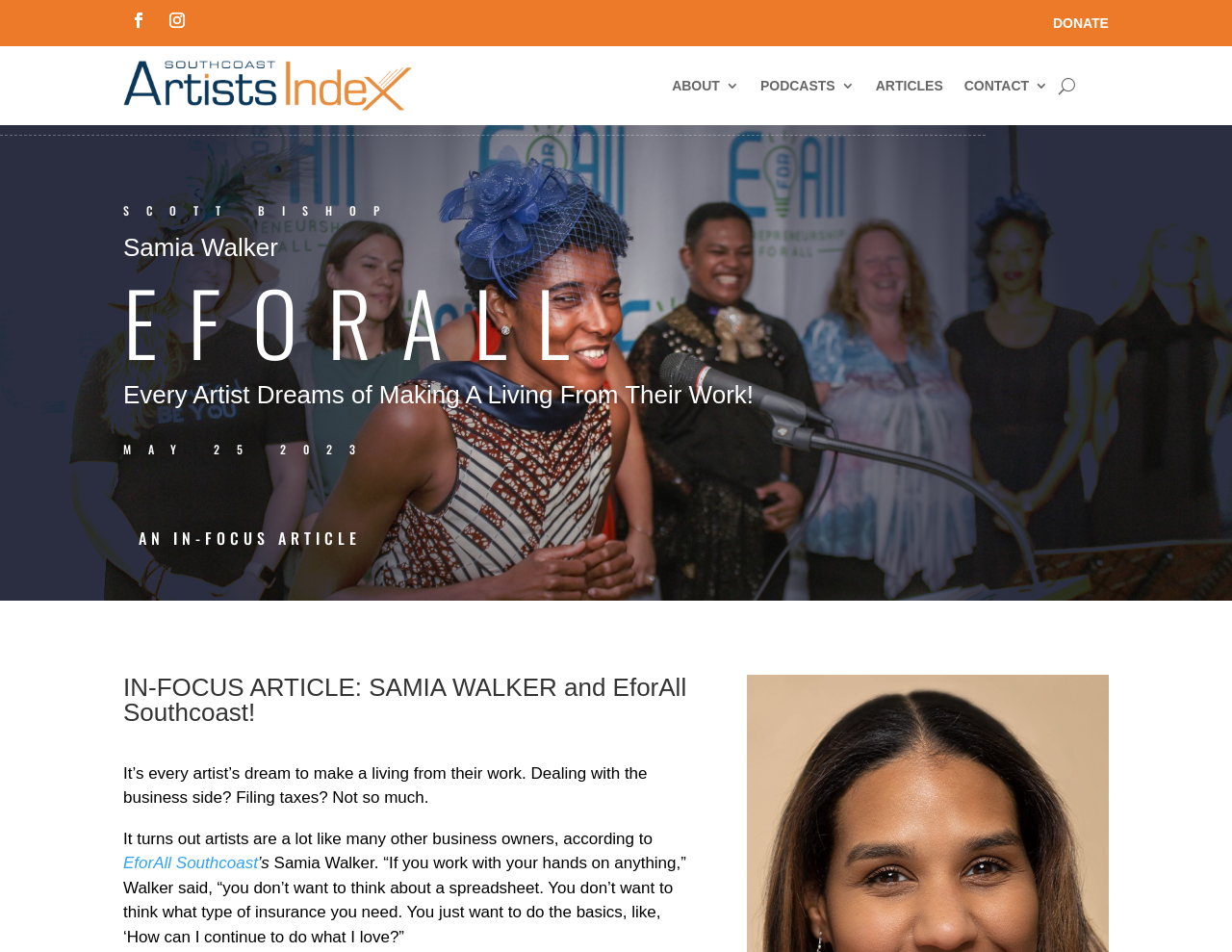What is the topic of the article?
Answer the question using a single word or phrase, according to the image.

Making a living from art